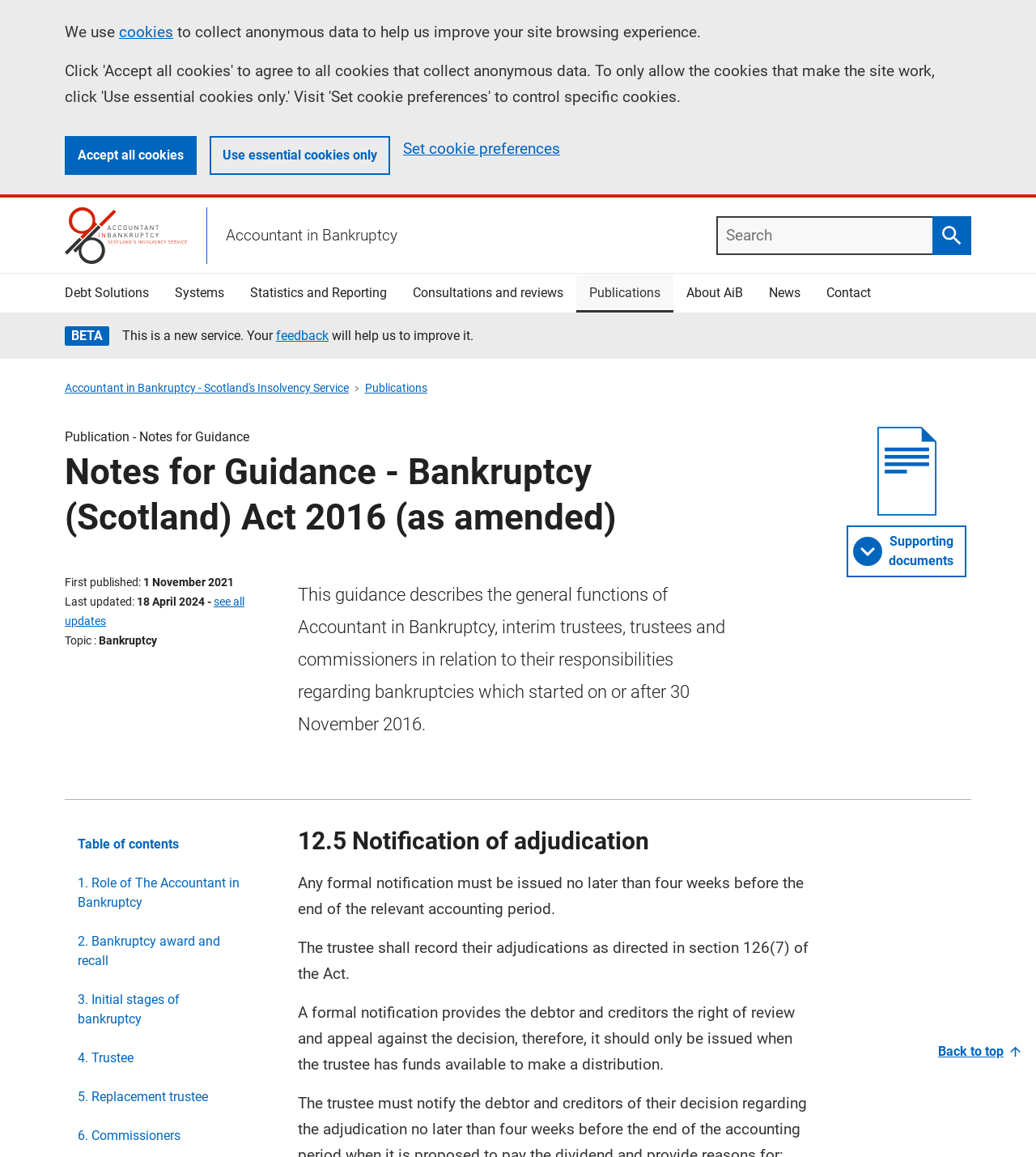Please find the bounding box coordinates of the element's region to be clicked to carry out this instruction: "Search for something".

[0.691, 0.187, 0.938, 0.22]